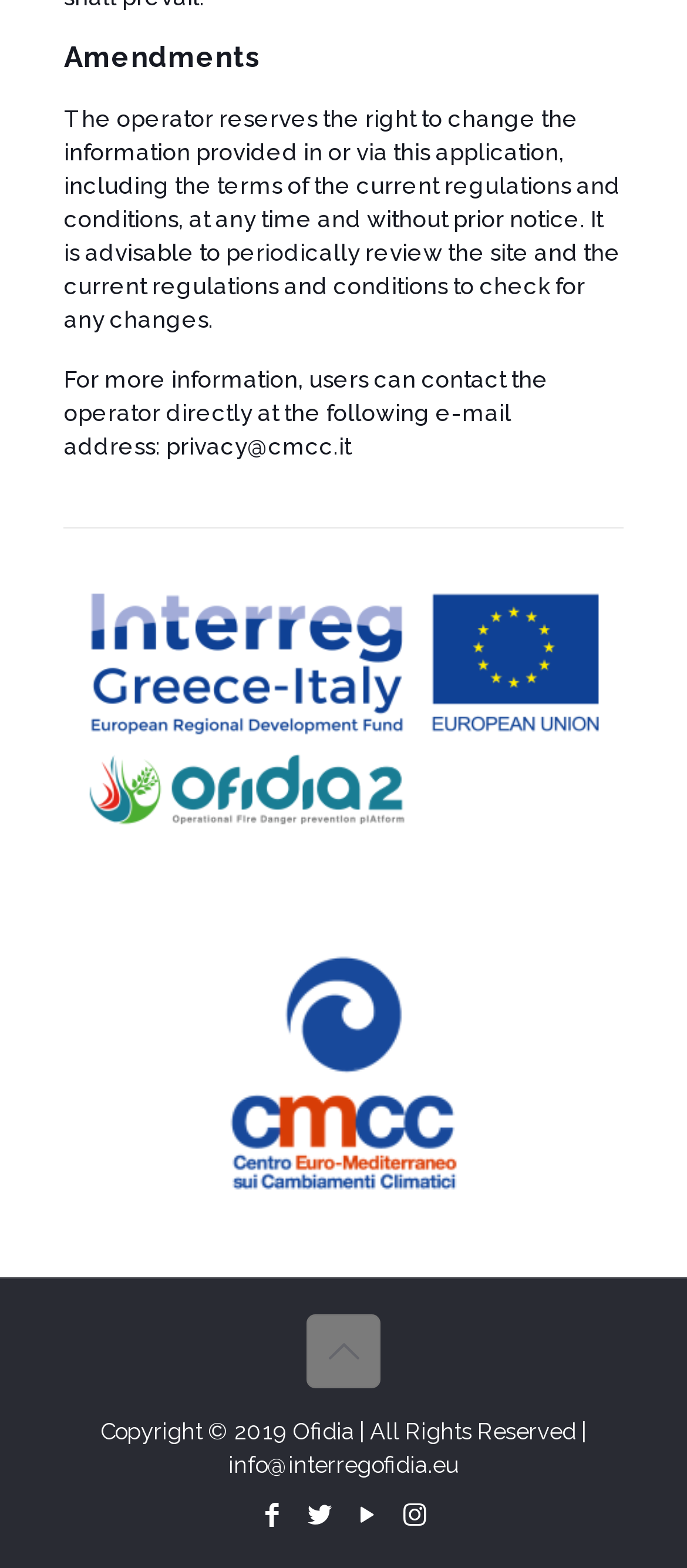Please find the bounding box coordinates of the element that you should click to achieve the following instruction: "View image". The coordinates should be presented as four float numbers between 0 and 1: [left, top, right, bottom].

[0.115, 0.375, 0.885, 0.567]